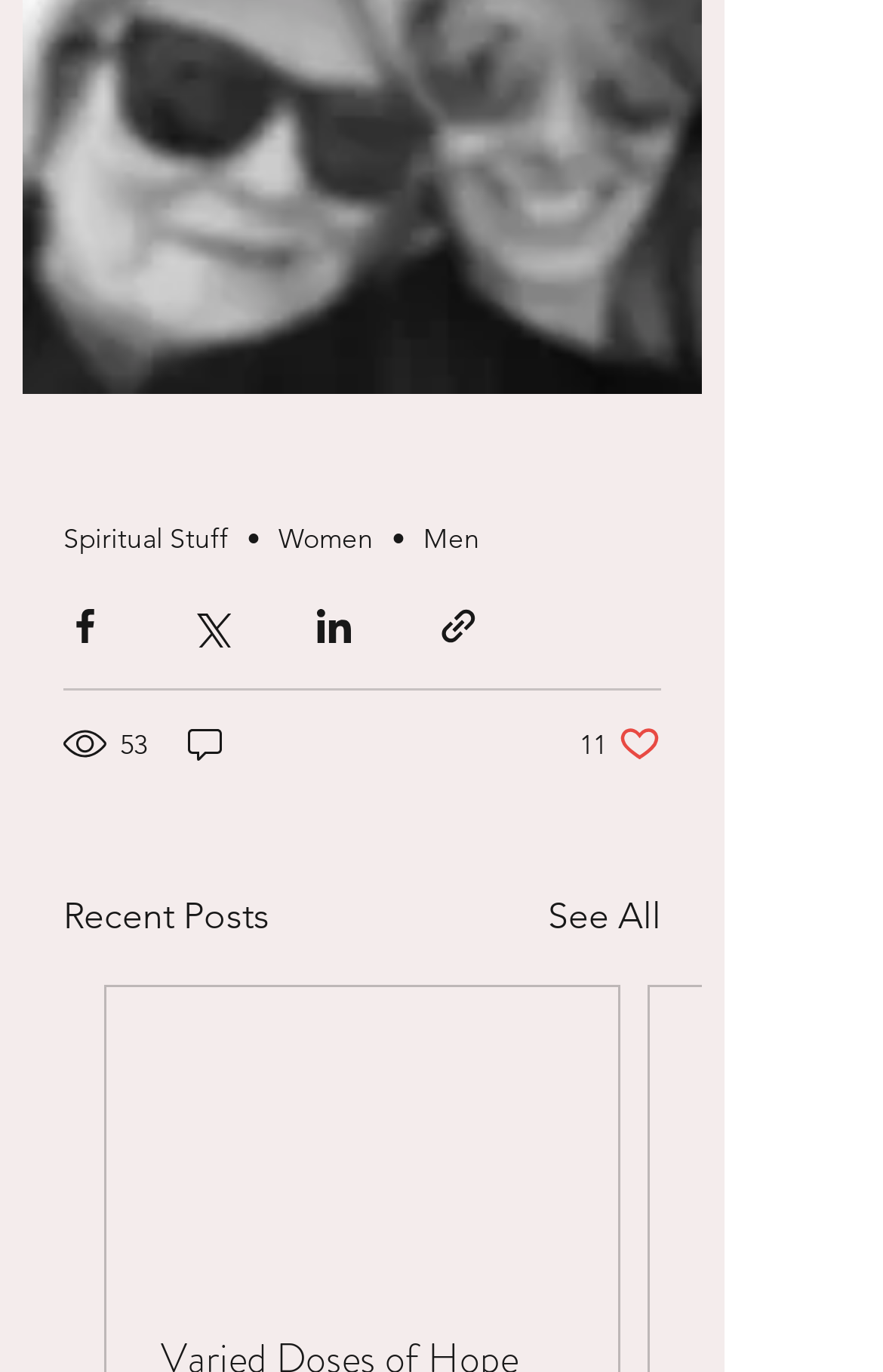Kindly determine the bounding box coordinates for the clickable area to achieve the given instruction: "Click the Coombs Comapny link".

None